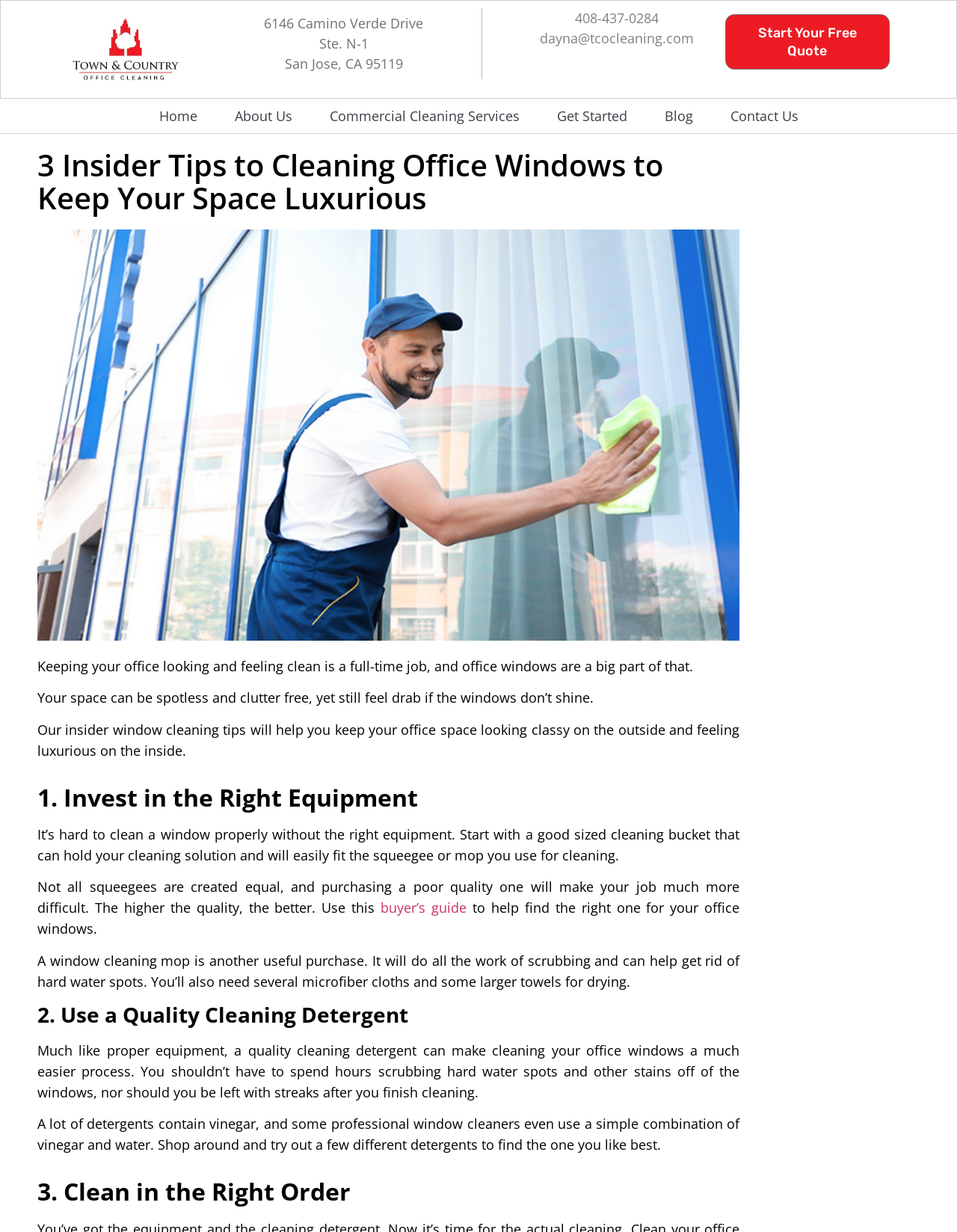What is the company name?
Your answer should be a single word or phrase derived from the screenshot.

Town and Country Office Cleaning